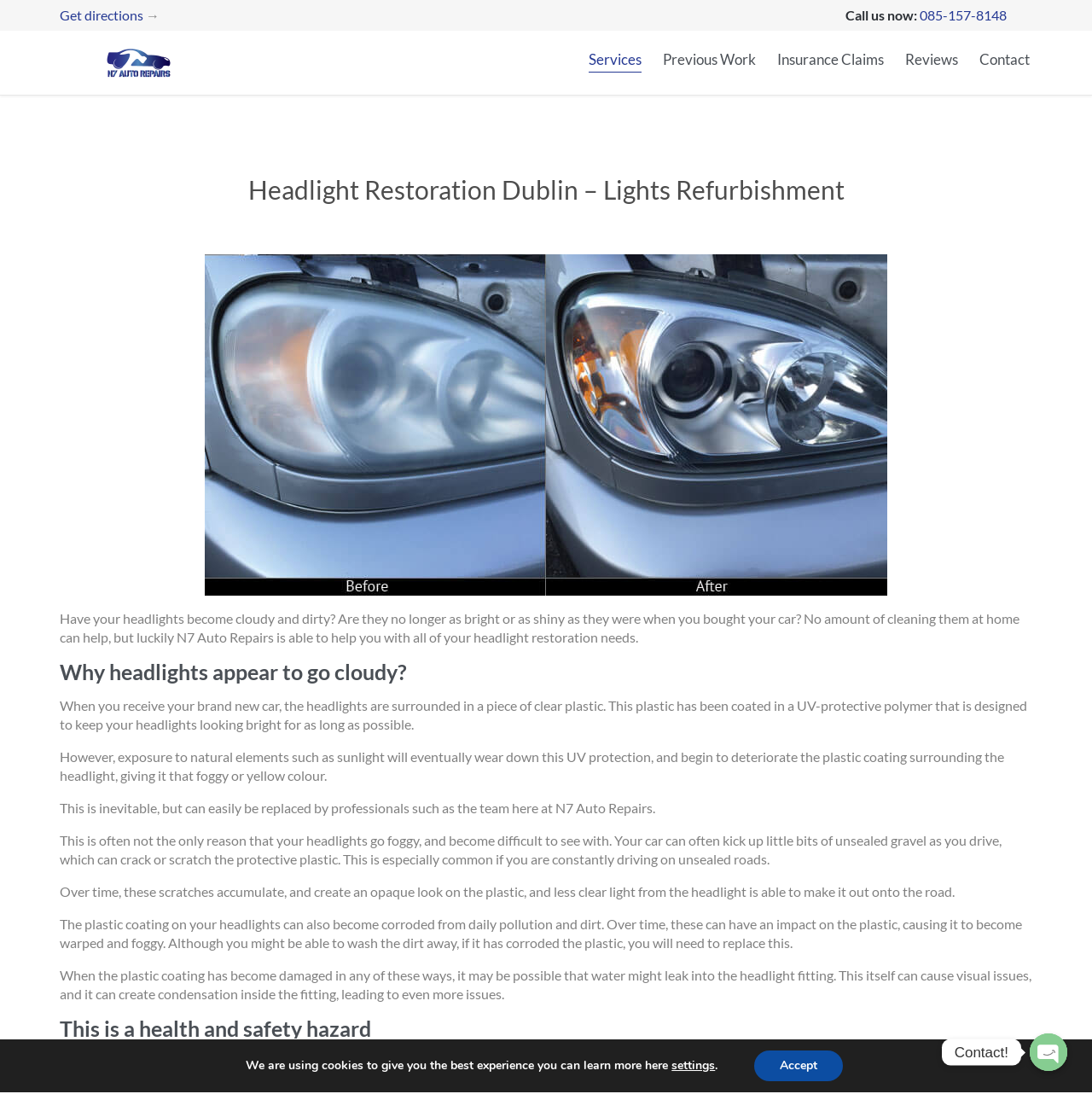Carefully examine the image and provide an in-depth answer to the question: What is the phone number to get a quote?

The phone number to get a quote can be found in the top section of the webpage, next to the 'Call us now:' text.